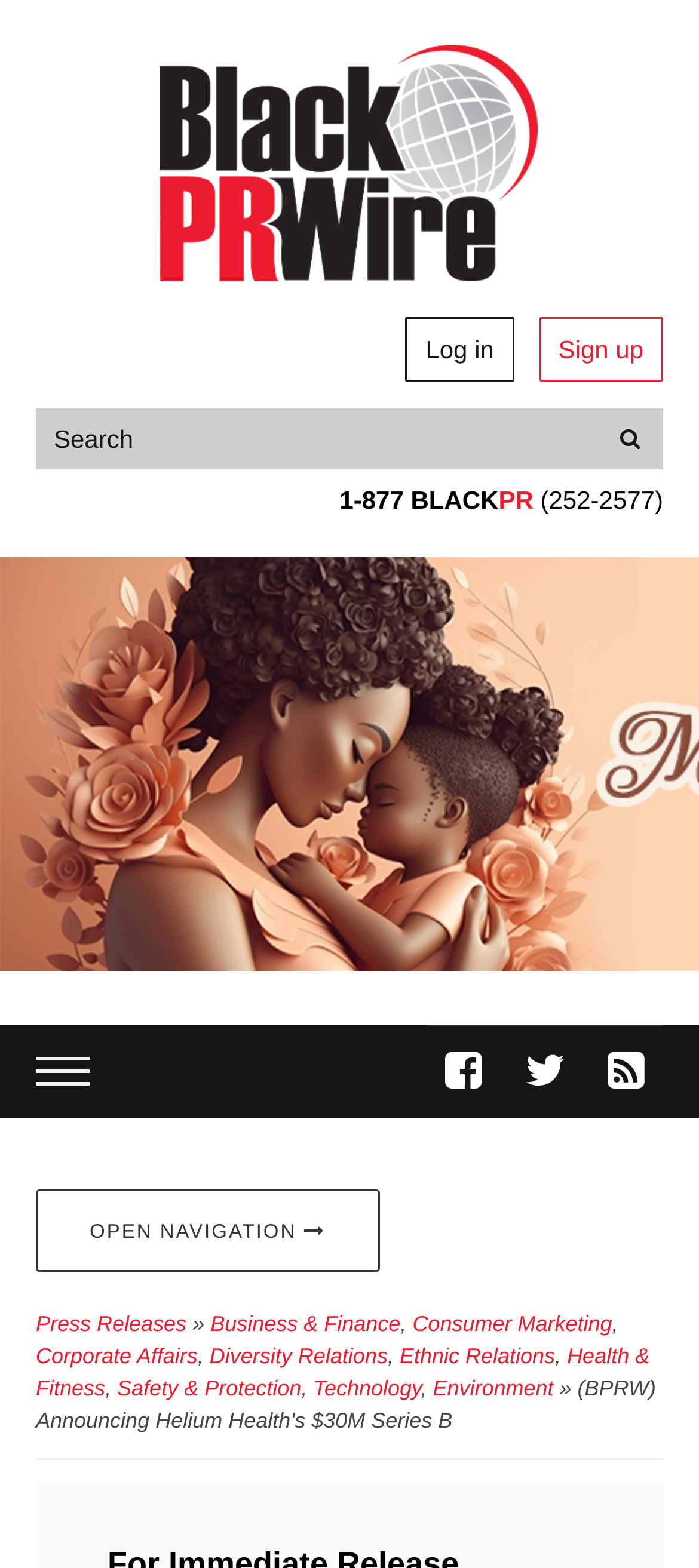Based on the element description Environment, identify the bounding box of the UI element in the given webpage screenshot. The coordinates should be in the format (top-left x, top-left y, bottom-right x, bottom-right y) and must be between 0 and 1.

[0.619, 0.878, 0.792, 0.893]